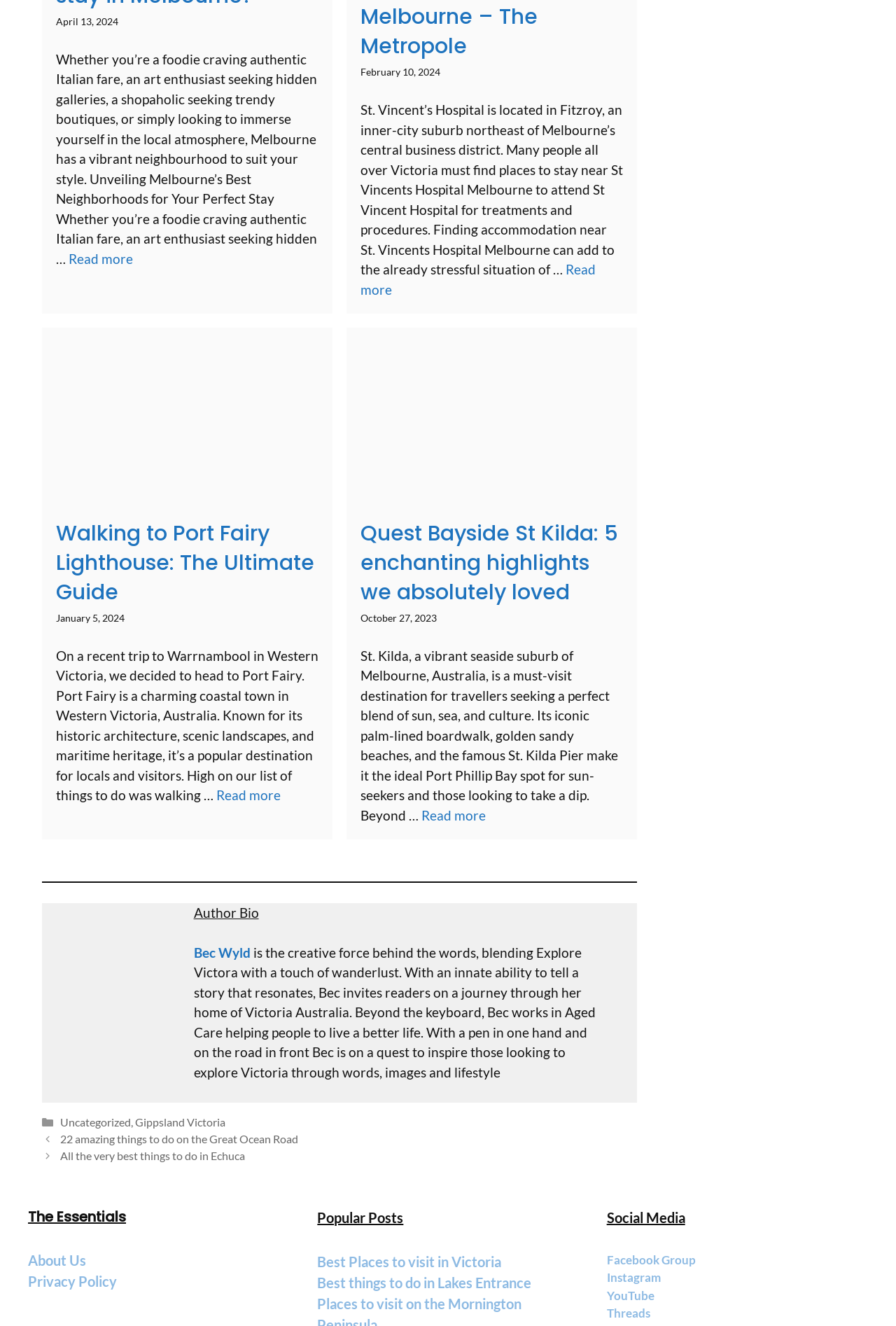What is the date of the article about Melbourne's best neighborhoods?
Answer the question with a thorough and detailed explanation.

I found the date by looking at the first article on the webpage, which has a timestamp of 'April 13, 2024'.